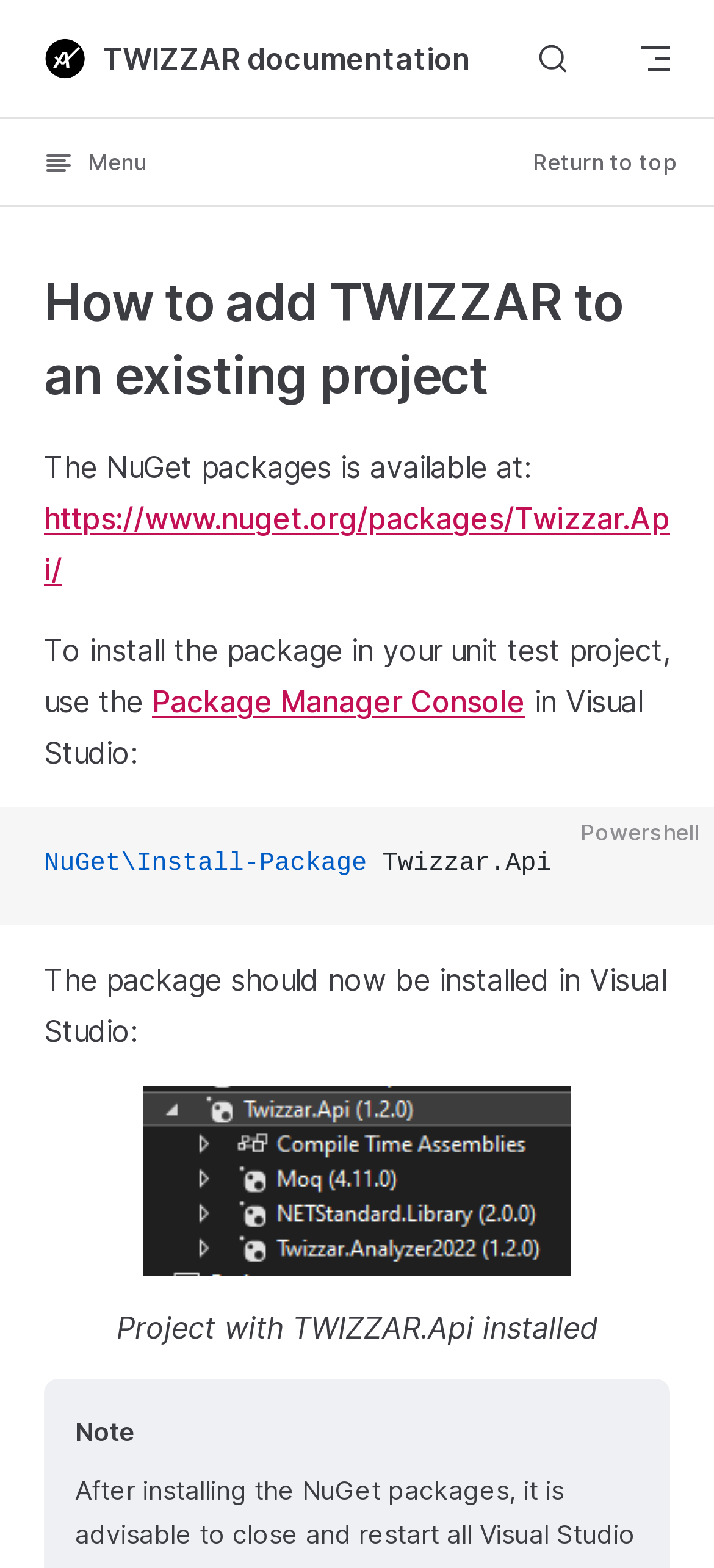What is the type of icon displayed next to the 'Search' button?
Provide a comprehensive and detailed answer to the question.

I identified the icon by its description 'search icon' and its location next to the 'Search' button.